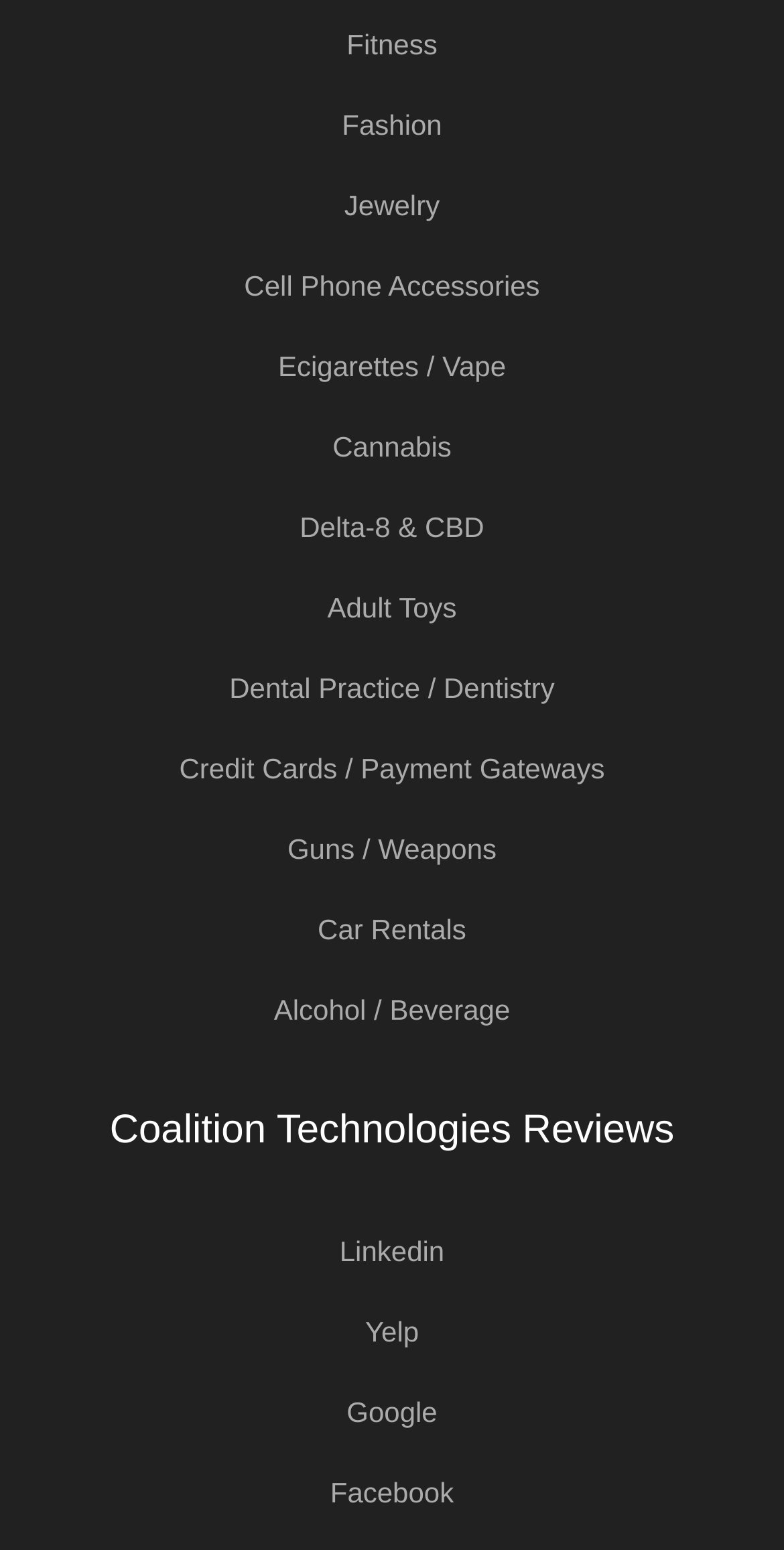Show the bounding box coordinates for the element that needs to be clicked to execute the following instruction: "Go to Facebook page". Provide the coordinates in the form of four float numbers between 0 and 1, i.e., [left, top, right, bottom].

[0.421, 0.936, 0.579, 0.988]